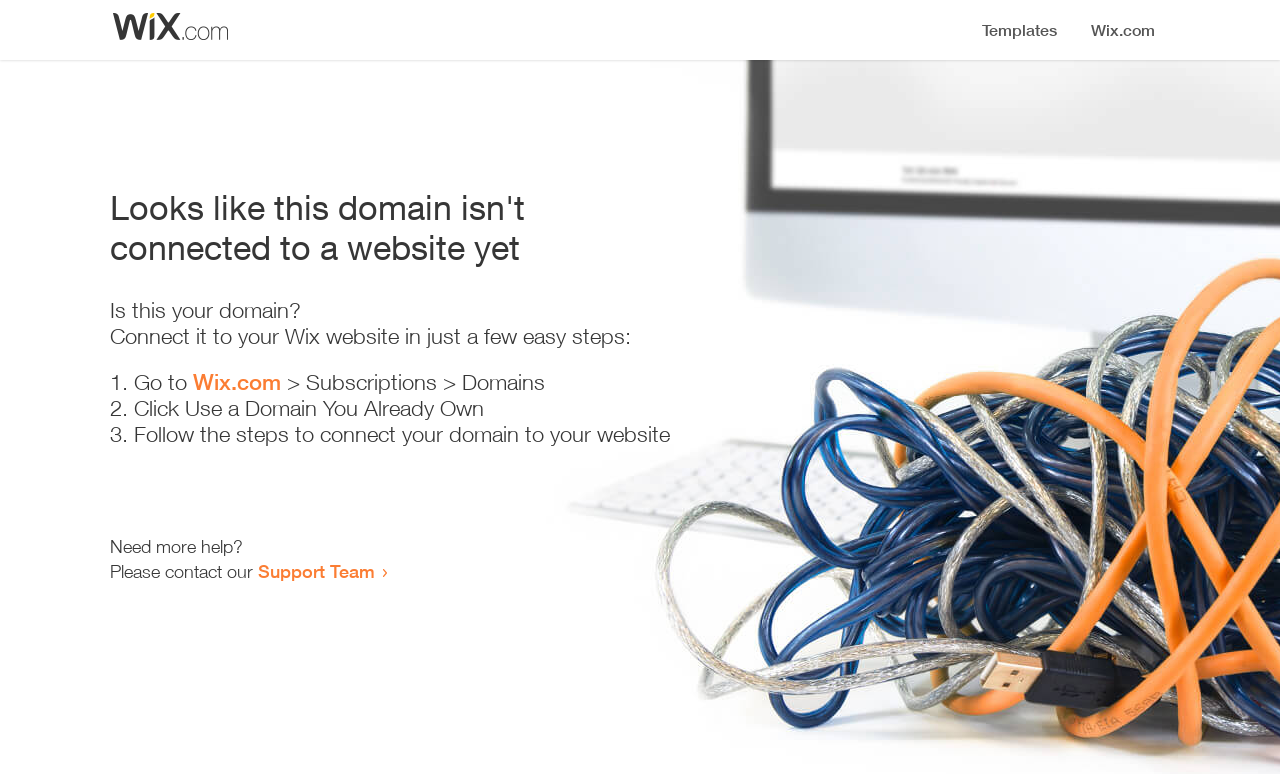From the screenshot, find the bounding box of the UI element matching this description: "Wix.com". Supply the bounding box coordinates in the form [left, top, right, bottom], each a float between 0 and 1.

[0.151, 0.477, 0.22, 0.51]